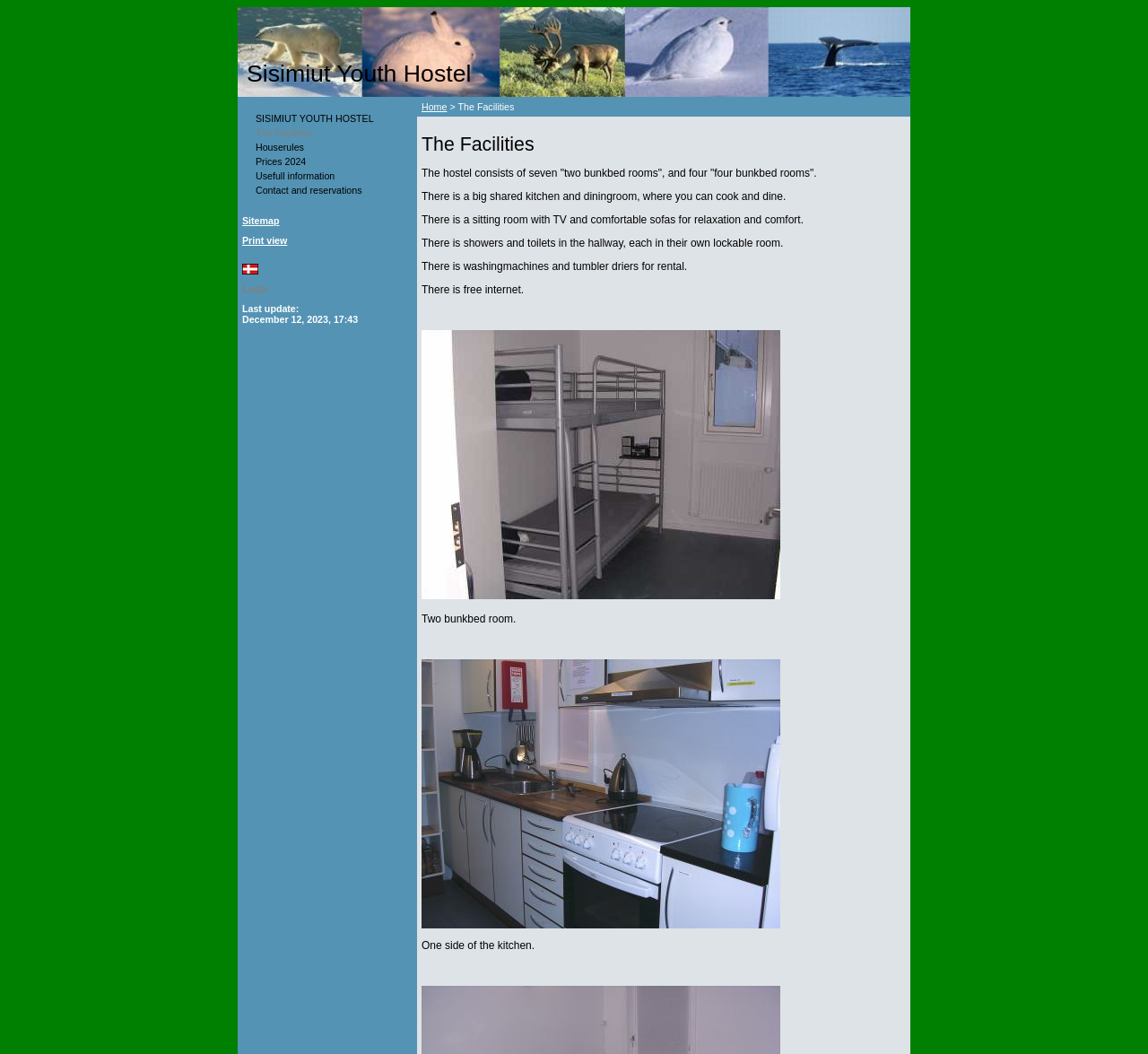What is the current page in the website hierarchy?
Using the visual information from the image, give a one-word or short-phrase answer.

The Facilities